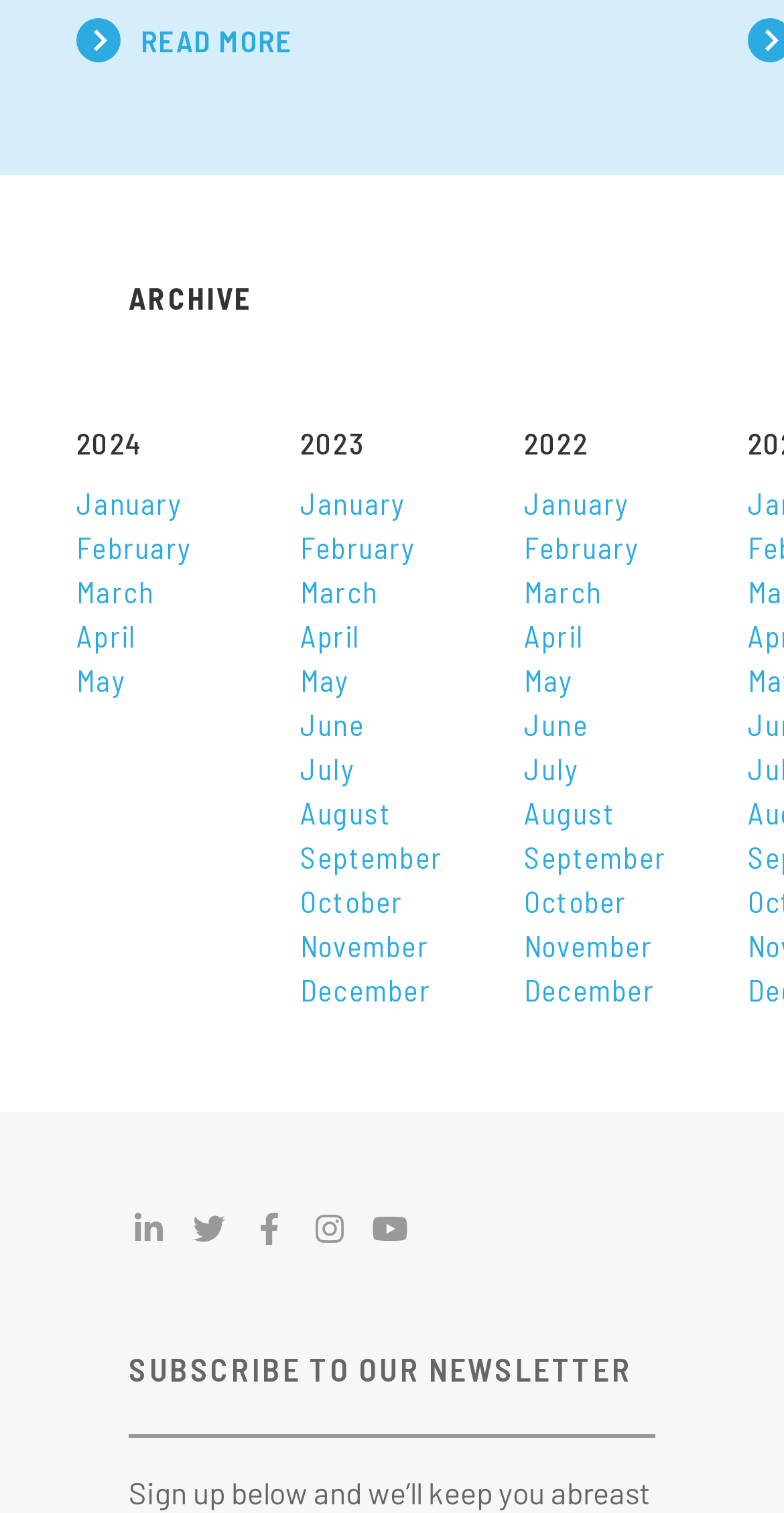What is the first month listed under 2024?
Answer the question with detailed information derived from the image.

The first month listed under 2024 is 'January', which is a link element located at the top of the 2024 section, with a bounding box coordinate of [0.097, 0.317, 0.231, 0.347].